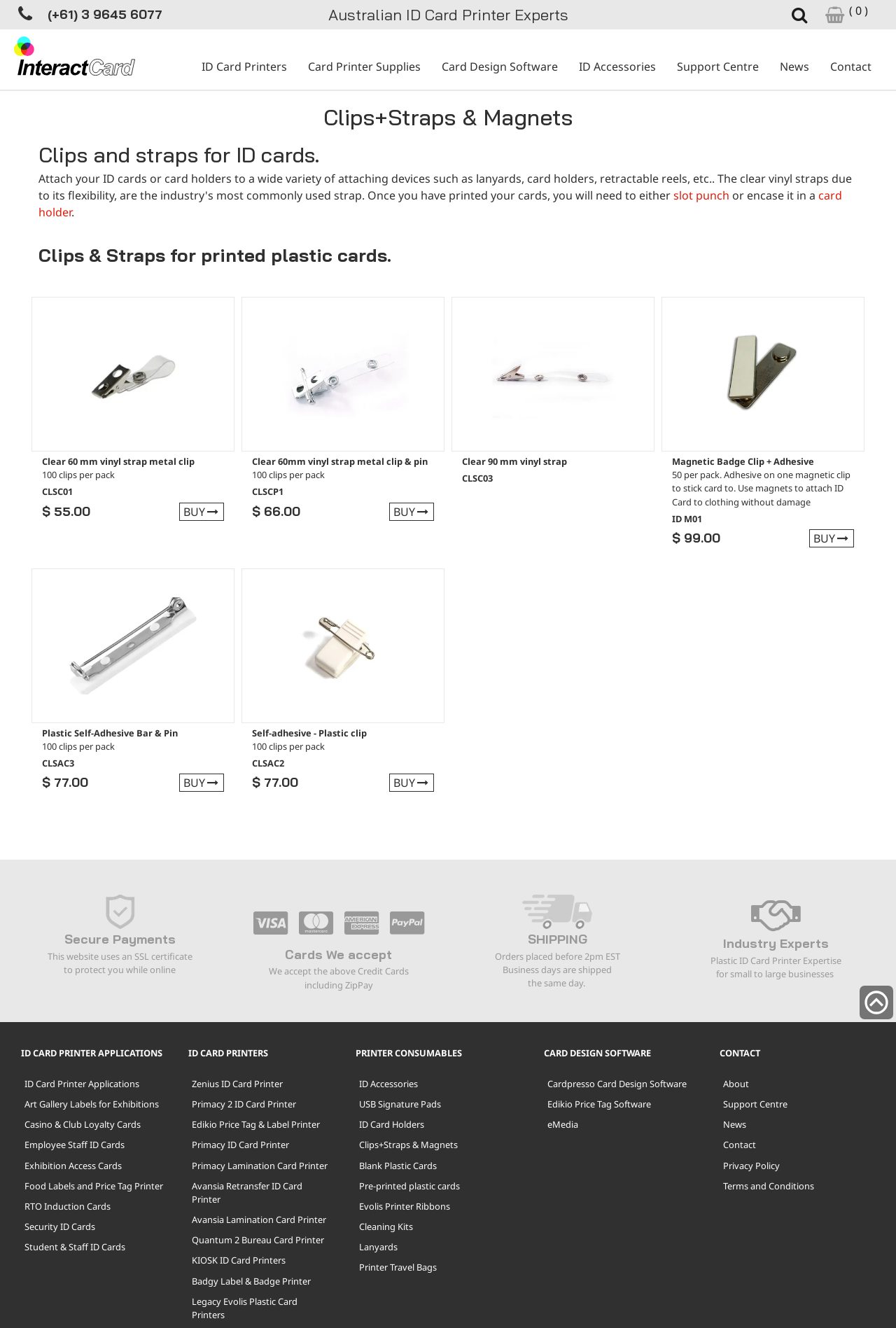What type of products are sold on this website?
We need a detailed and exhaustive answer to the question. Please elaborate.

Based on the webpage content, I can see that there are various products listed, such as clips, straps, magnets, and card holders, which are all related to ID card accessories.